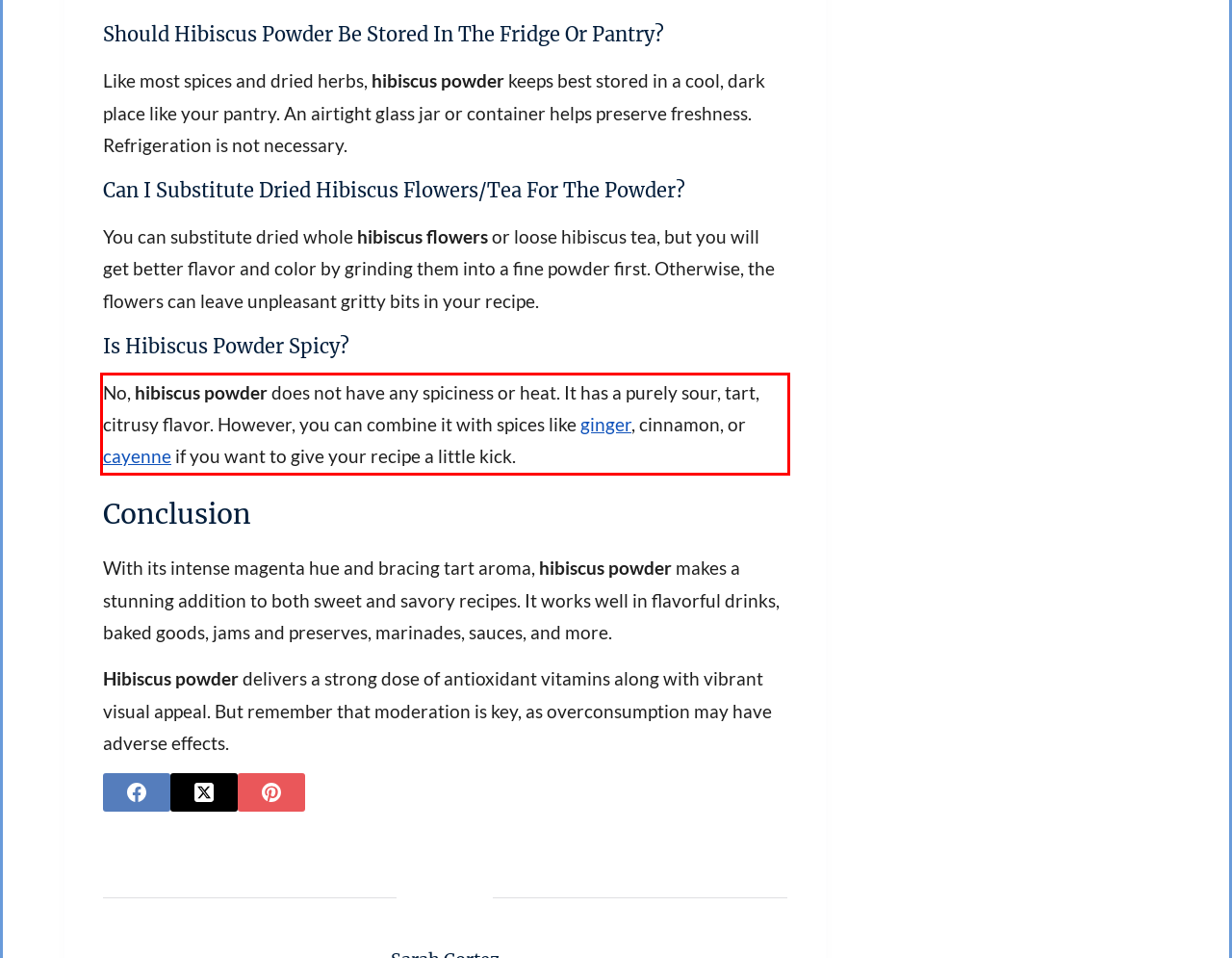Please analyze the provided webpage screenshot and perform OCR to extract the text content from the red rectangle bounding box.

No, hibiscus powder does not have any spiciness or heat. It has a purely sour, tart, citrusy flavor. However, you can combine it with spices like ginger, cinnamon, or cayenne if you want to give your recipe a little kick.